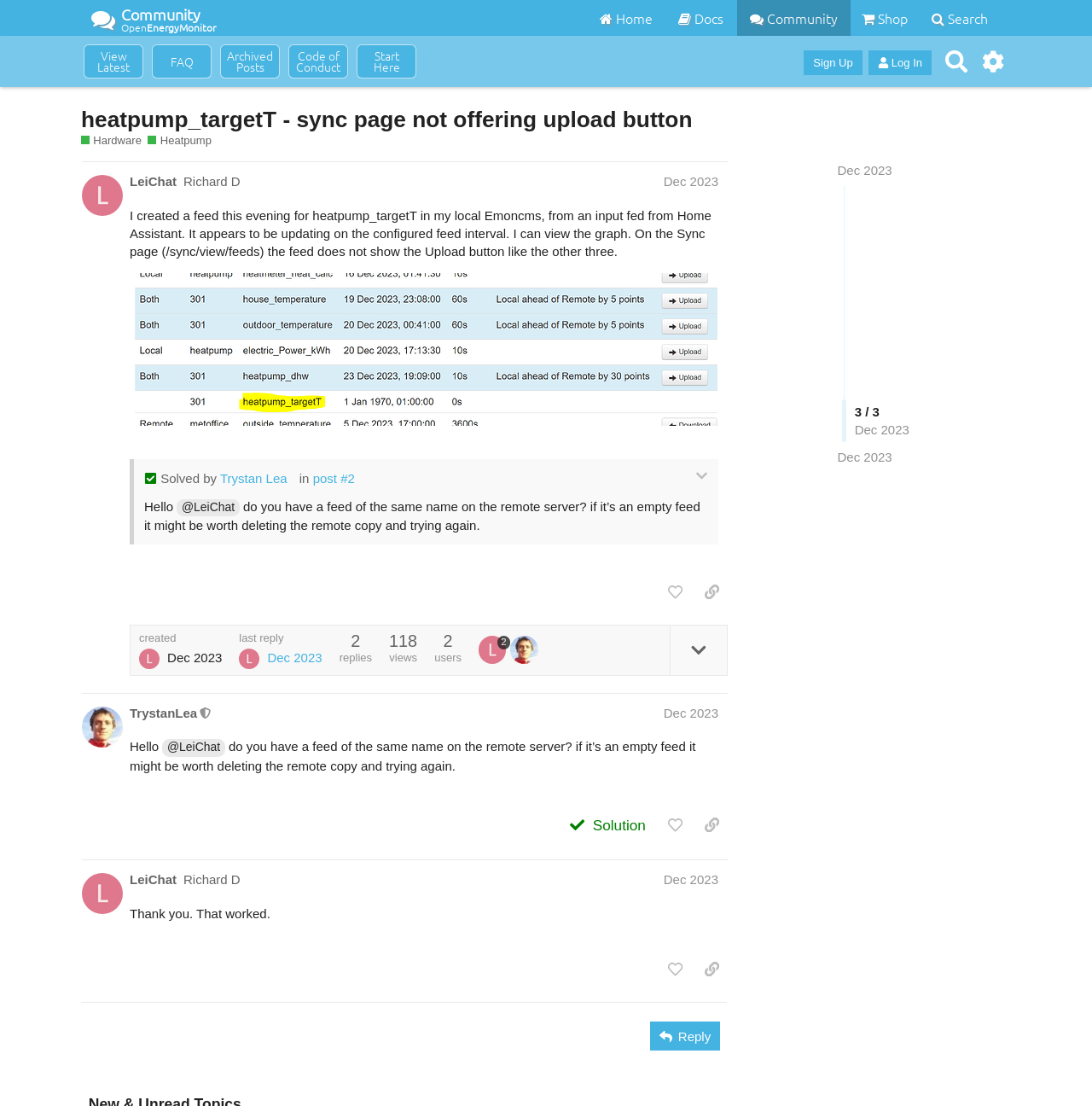Locate the bounding box coordinates of the area you need to click to fulfill this instruction: 'Search for something on OpenEnergyMonitor'. The coordinates must be in the form of four float numbers ranging from 0 to 1: [left, top, right, bottom].

[0.841, 0.0, 0.916, 0.032]